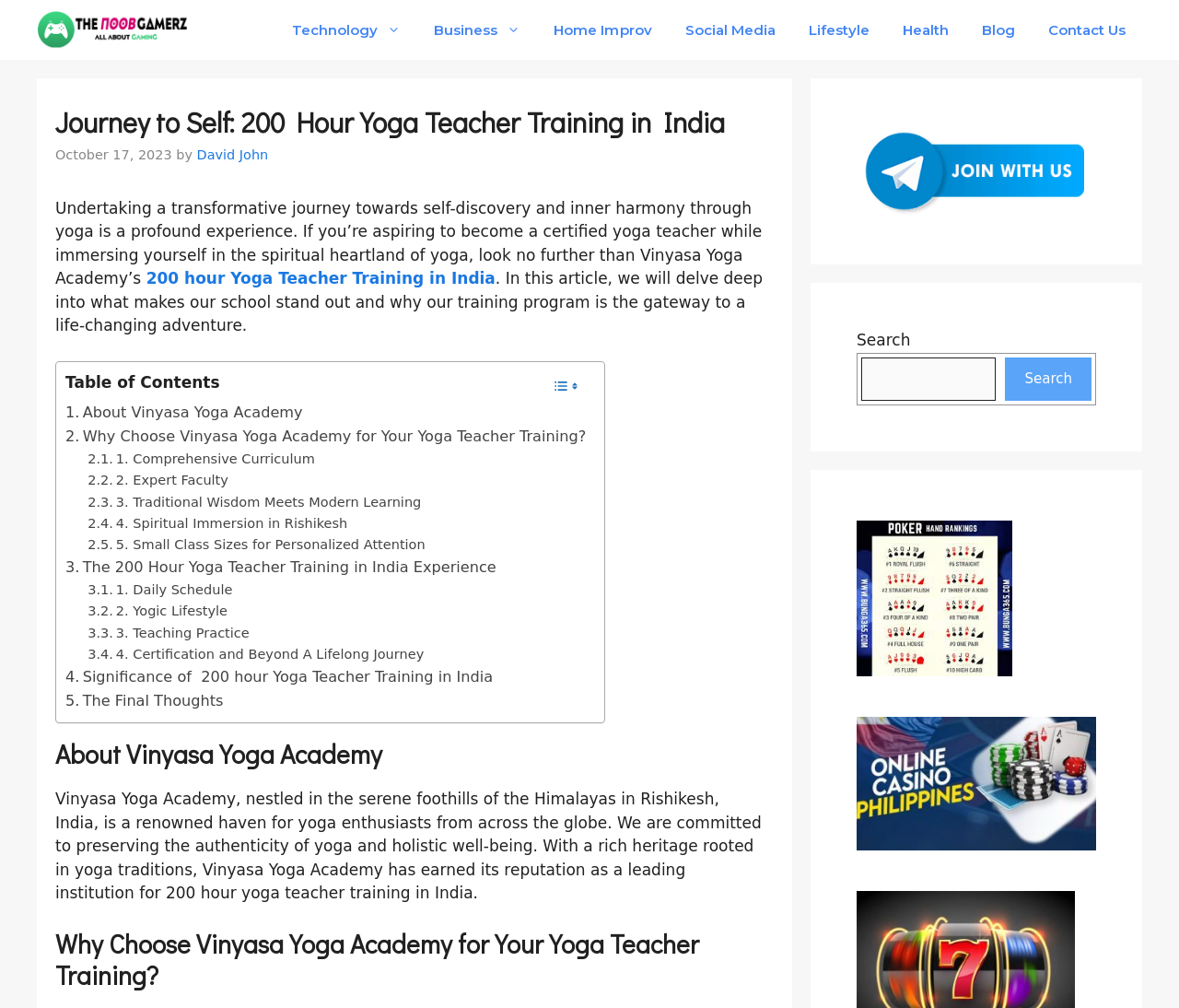Please find the bounding box coordinates in the format (top-left x, top-left y, bottom-right x, bottom-right y) for the given element description. Ensure the coordinates are floating point numbers between 0 and 1. Description: Search

[0.853, 0.354, 0.926, 0.398]